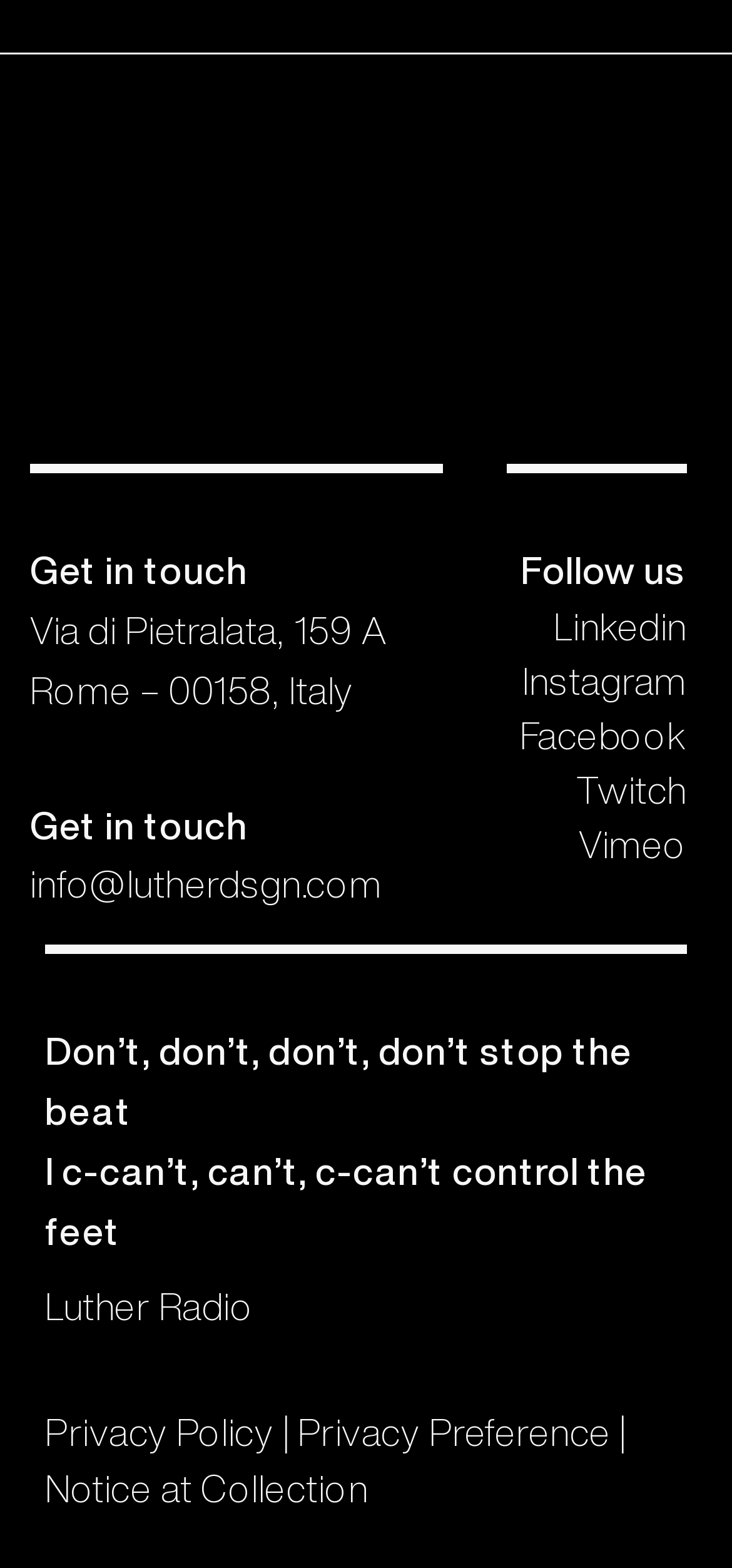Ascertain the bounding box coordinates for the UI element detailed here: "aria-label="Link"". The coordinates should be provided as [left, top, right, bottom] with each value being a float between 0 and 1.

[0.062, 0.131, 0.538, 0.213]